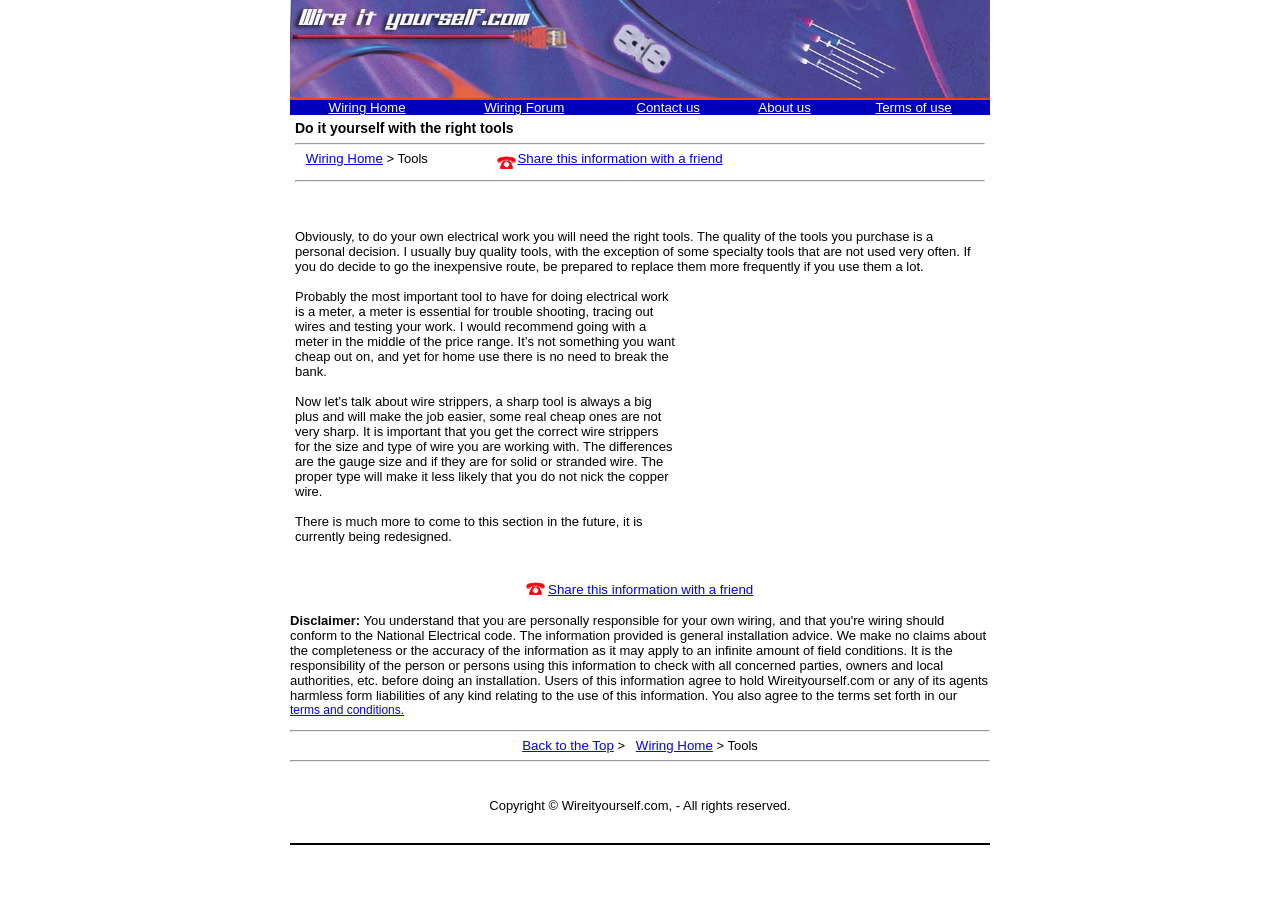Locate the bounding box coordinates of the area that needs to be clicked to fulfill the following instruction: "Click on 'Wiring Home'". The coordinates should be in the format of four float numbers between 0 and 1, namely [left, top, right, bottom].

[0.257, 0.111, 0.317, 0.127]